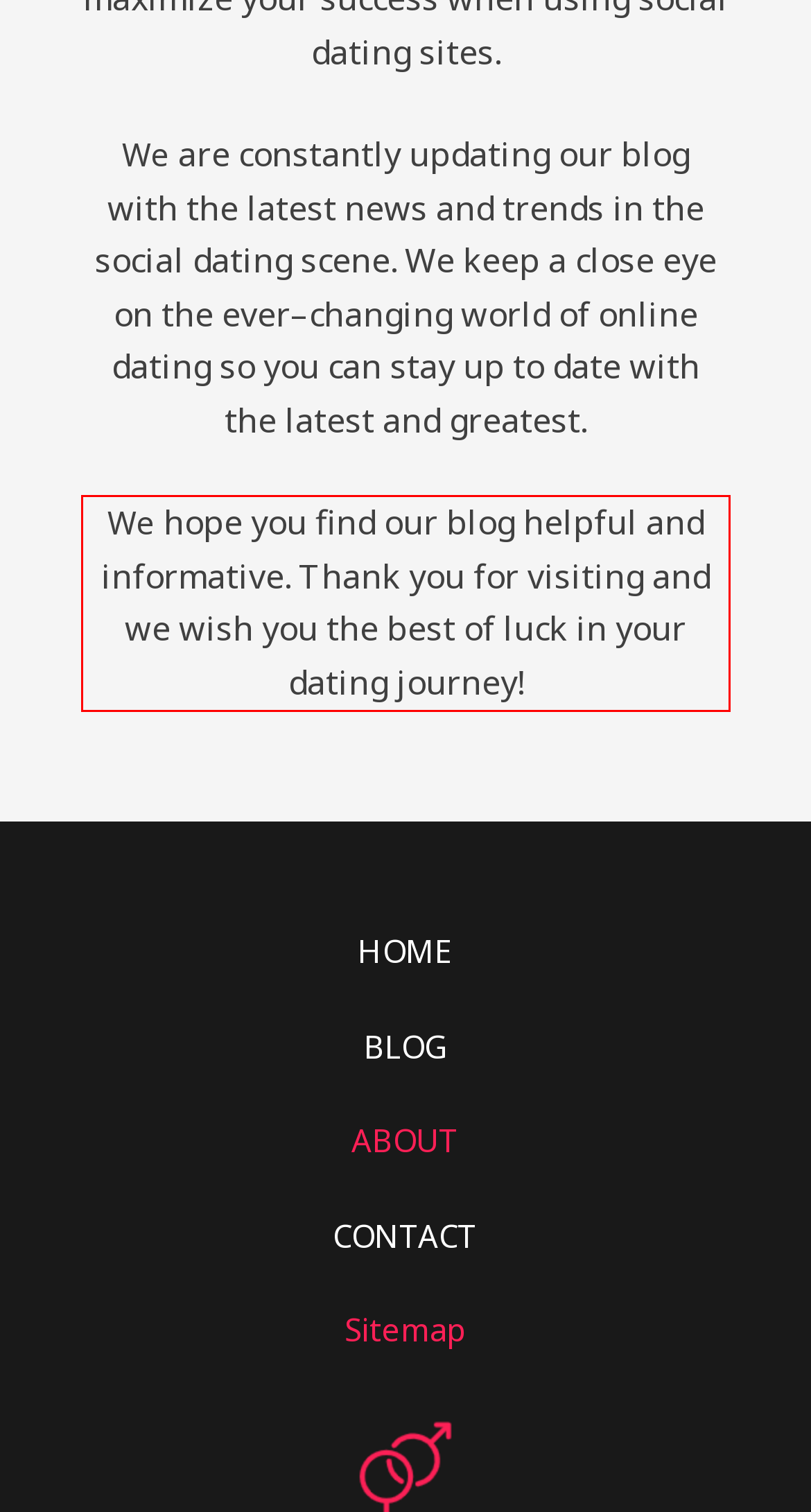Please analyze the screenshot of a webpage and extract the text content within the red bounding box using OCR.

We hope you find our blog helpful and informative. Thank you for visiting and we wish you the best of luck in your dating journey!